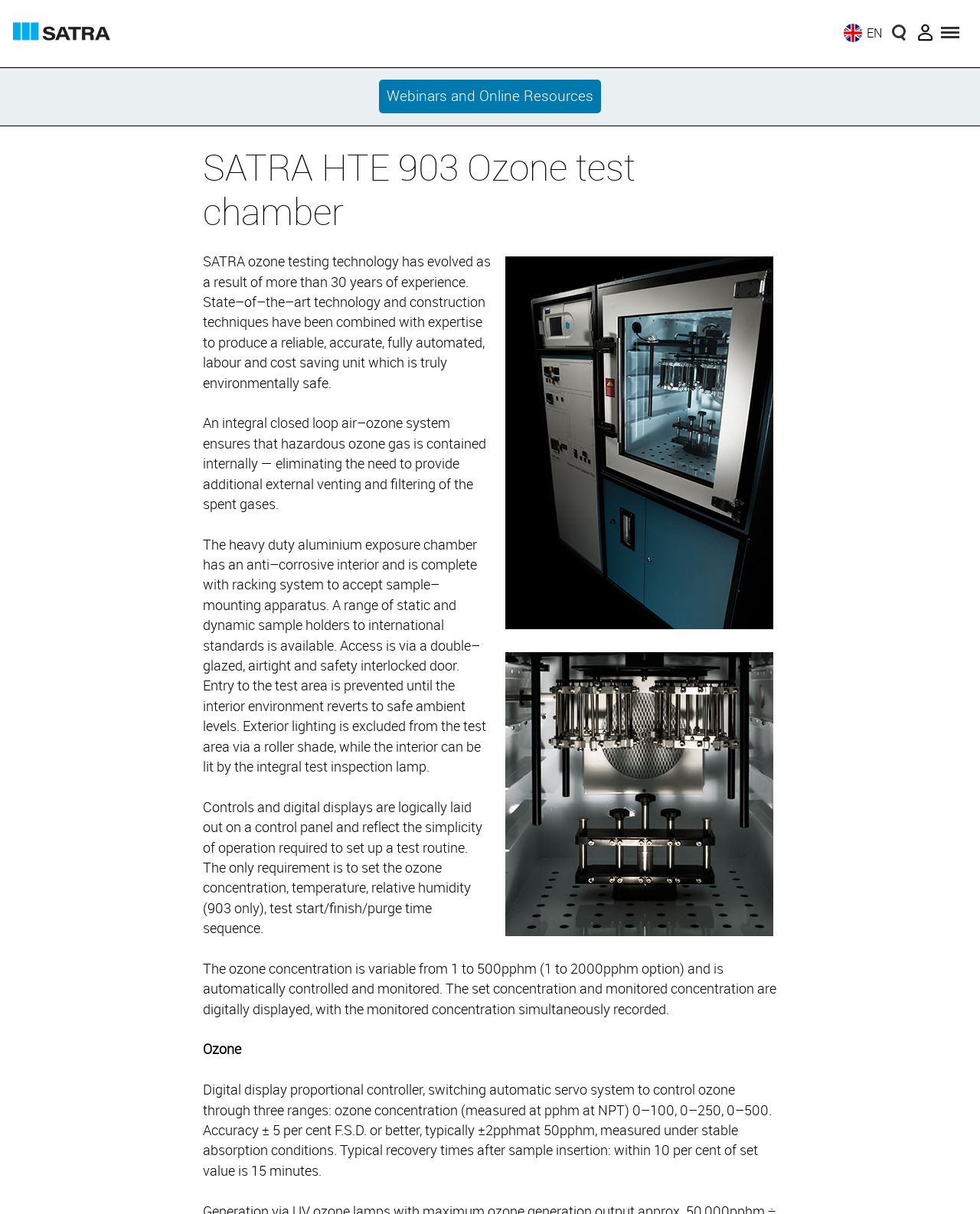Please provide the bounding box coordinates for the UI element as described: "Webinars and Online Resources". The coordinates must be four floats between 0 and 1, represented as [left, top, right, bottom].

[0.387, 0.065, 0.613, 0.093]